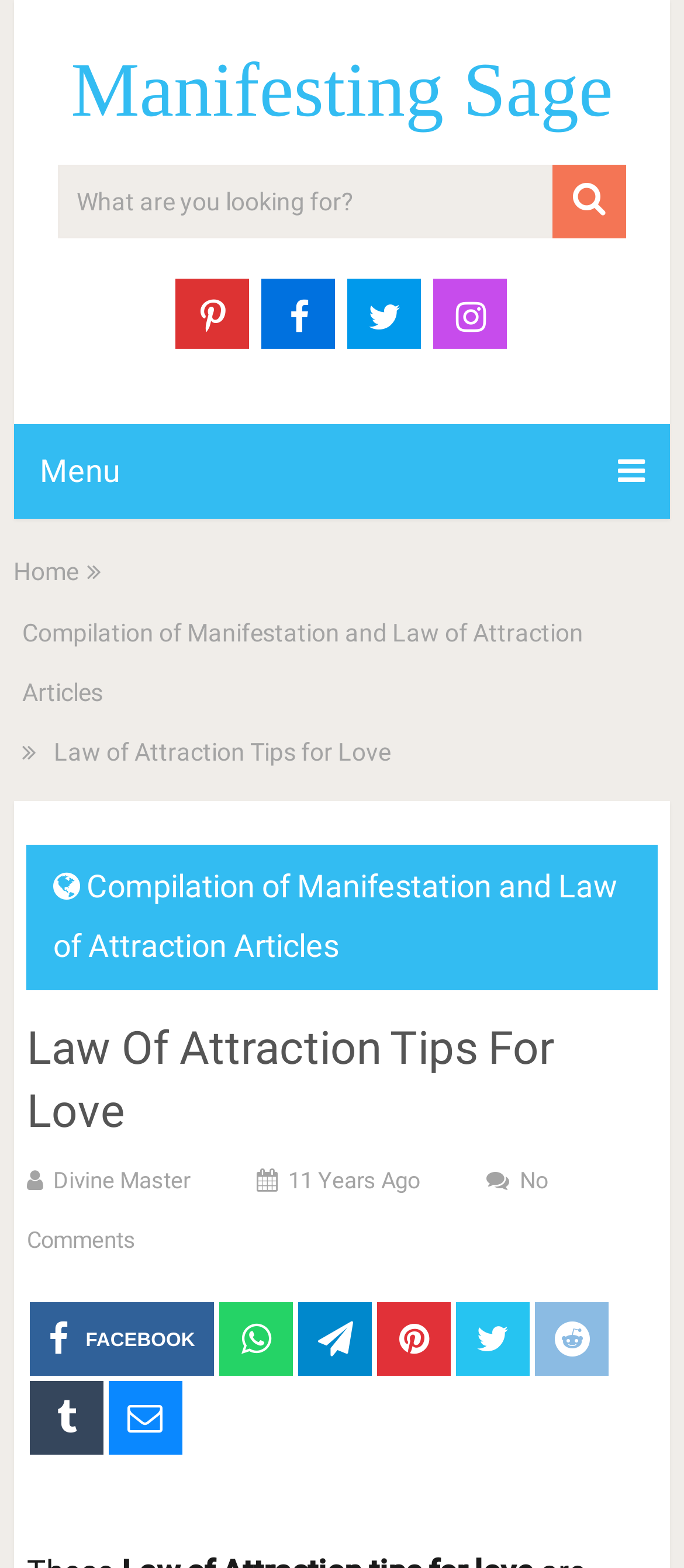What is the name of the website?
Based on the visual information, provide a detailed and comprehensive answer.

The name of the website can be found in the top-left corner of the webpage, where it says 'Manifesting Sage' in a heading element.